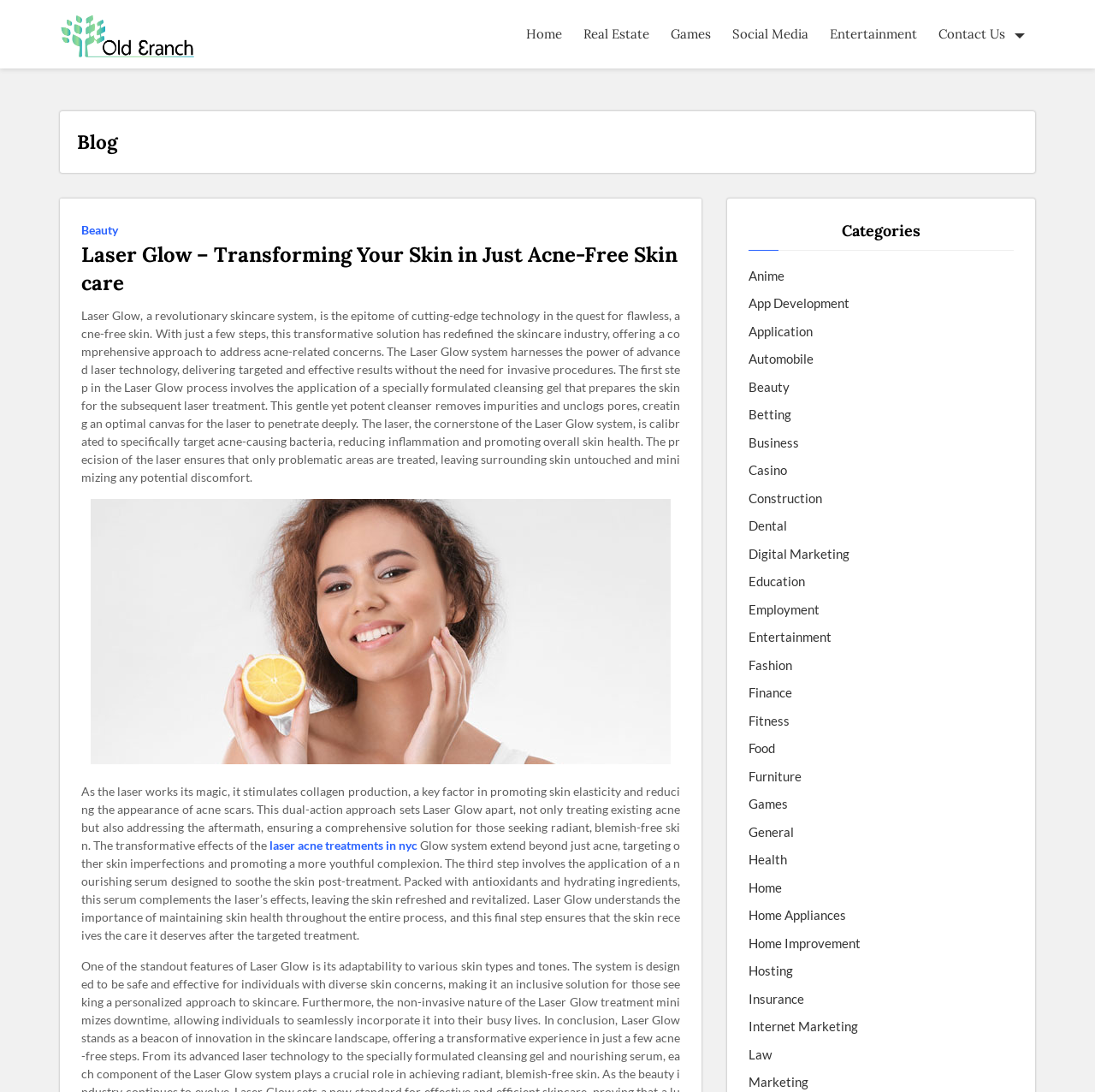Refer to the screenshot and answer the following question in detail:
What is the final step in the Laser Glow process?

According to the webpage, the third step in the Laser Glow process involves the application of a nourishing serum designed to soothe the skin post-treatment, packed with antioxidants and hydrating ingredients.